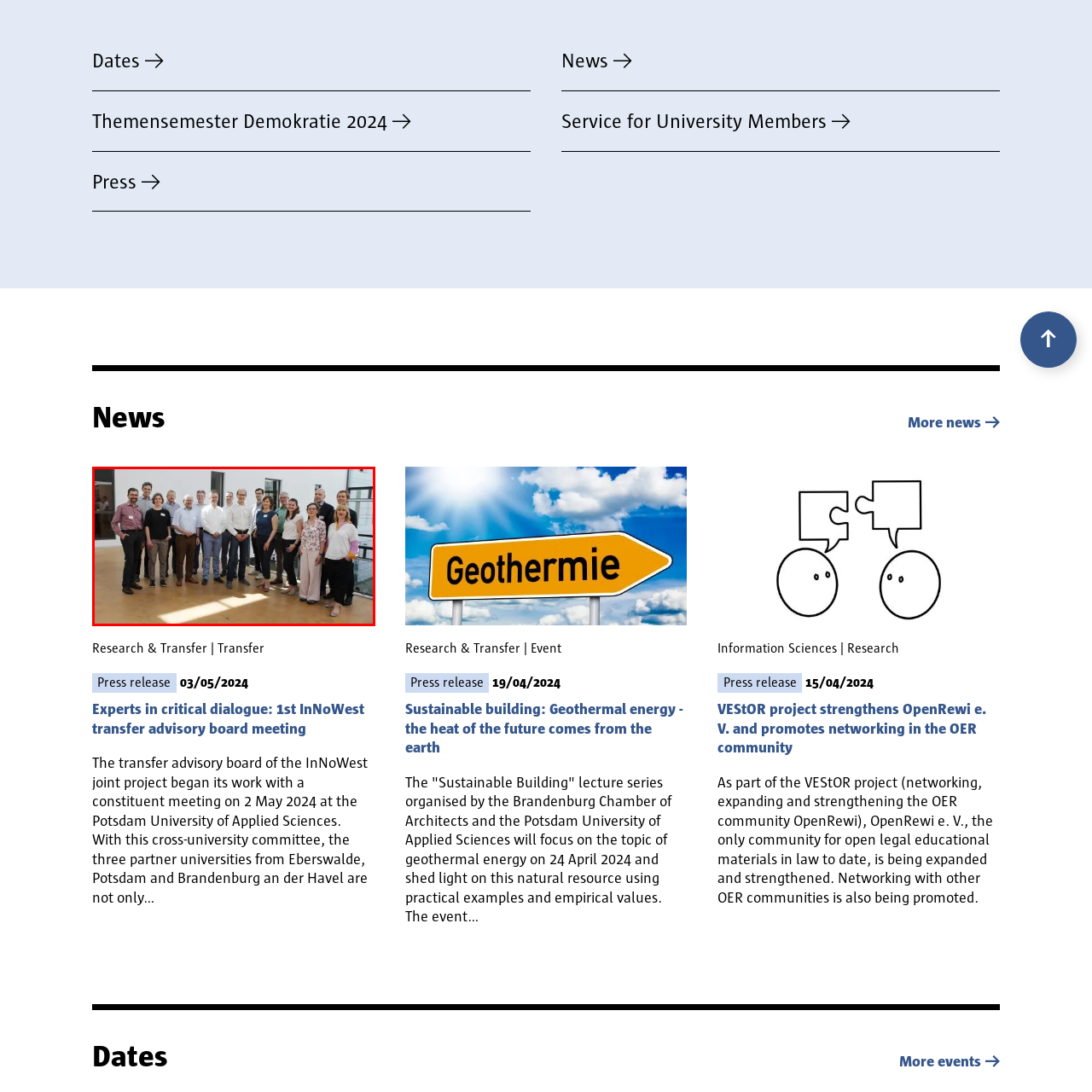What type of attire are the participants wearing?
Please focus on the image surrounded by the red bounding box and provide a one-word or phrase answer based on the image.

Mix of business and casual